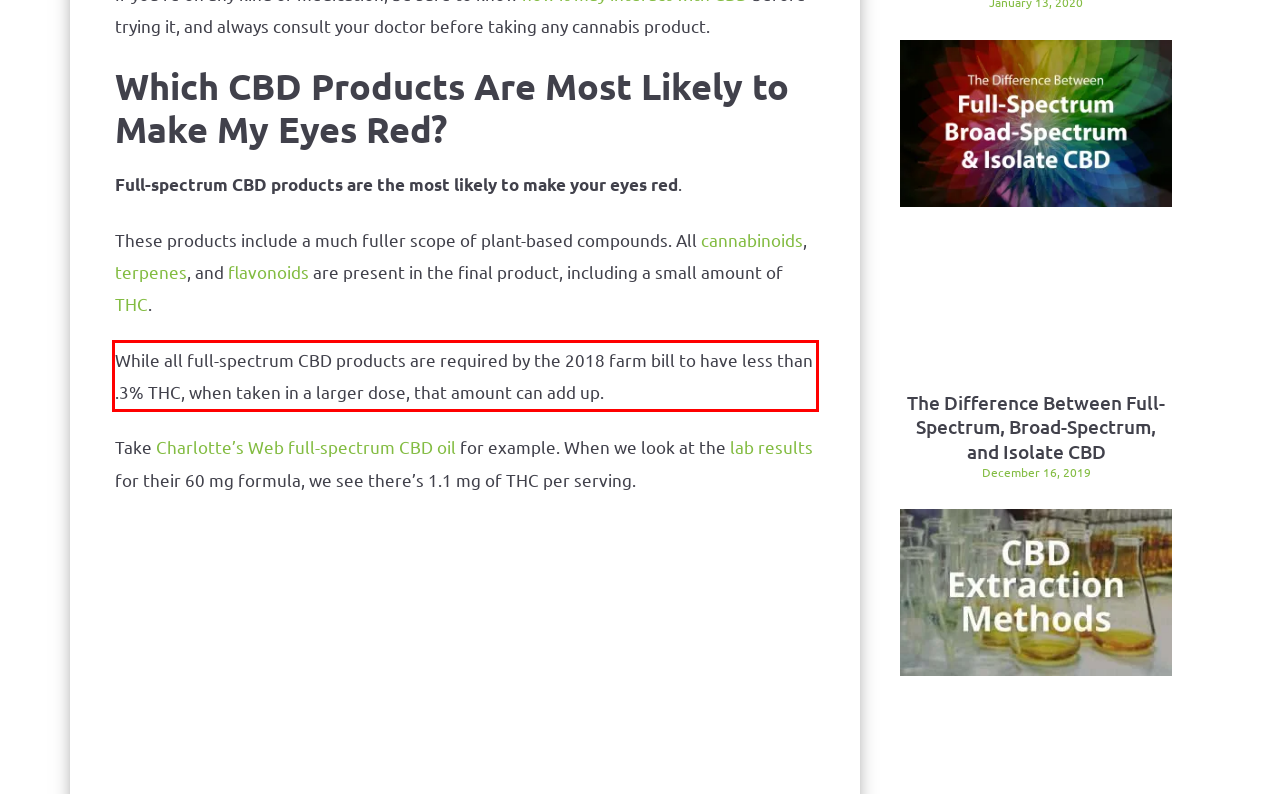Your task is to recognize and extract the text content from the UI element enclosed in the red bounding box on the webpage screenshot.

While all full-spectrum CBD products are required by the 2018 farm bill to have less than .3% THC, when taken in a larger dose, that amount can add up.